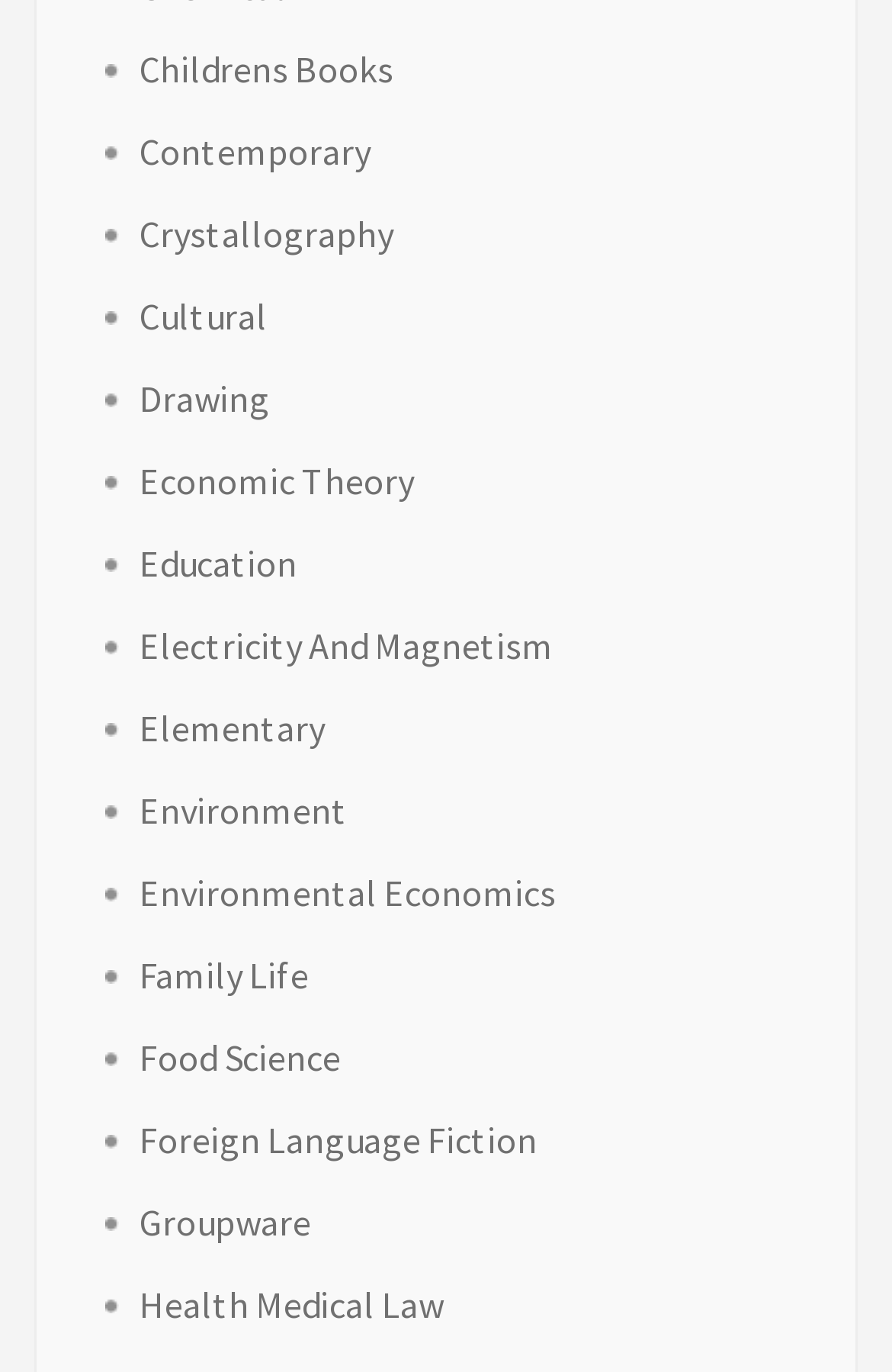Point out the bounding box coordinates of the section to click in order to follow this instruction: "Discover Foreign Language Fiction".

[0.156, 0.797, 0.603, 0.847]